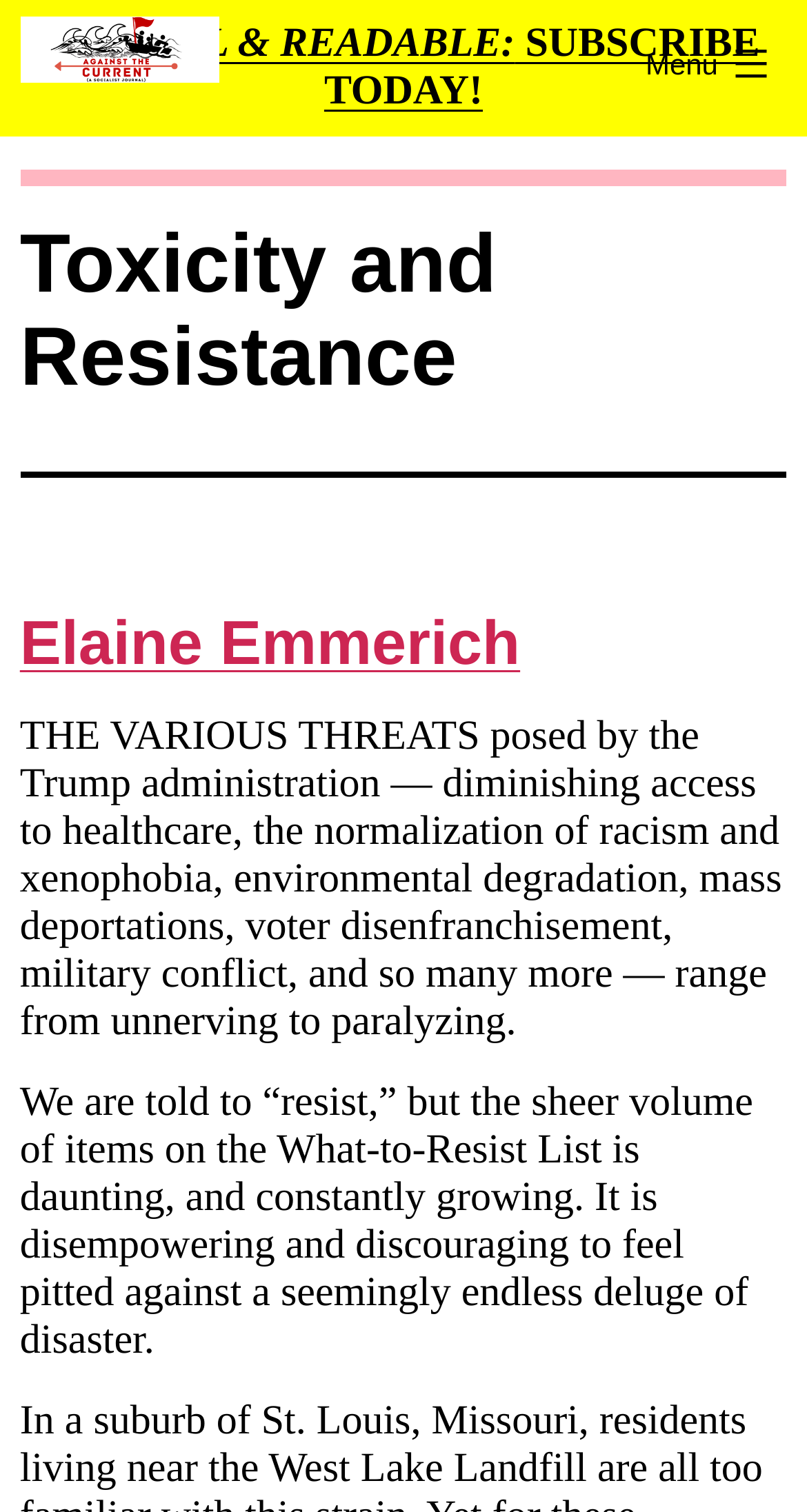Use a single word or phrase to answer the question:
What is the name of the publication?

Against the Current